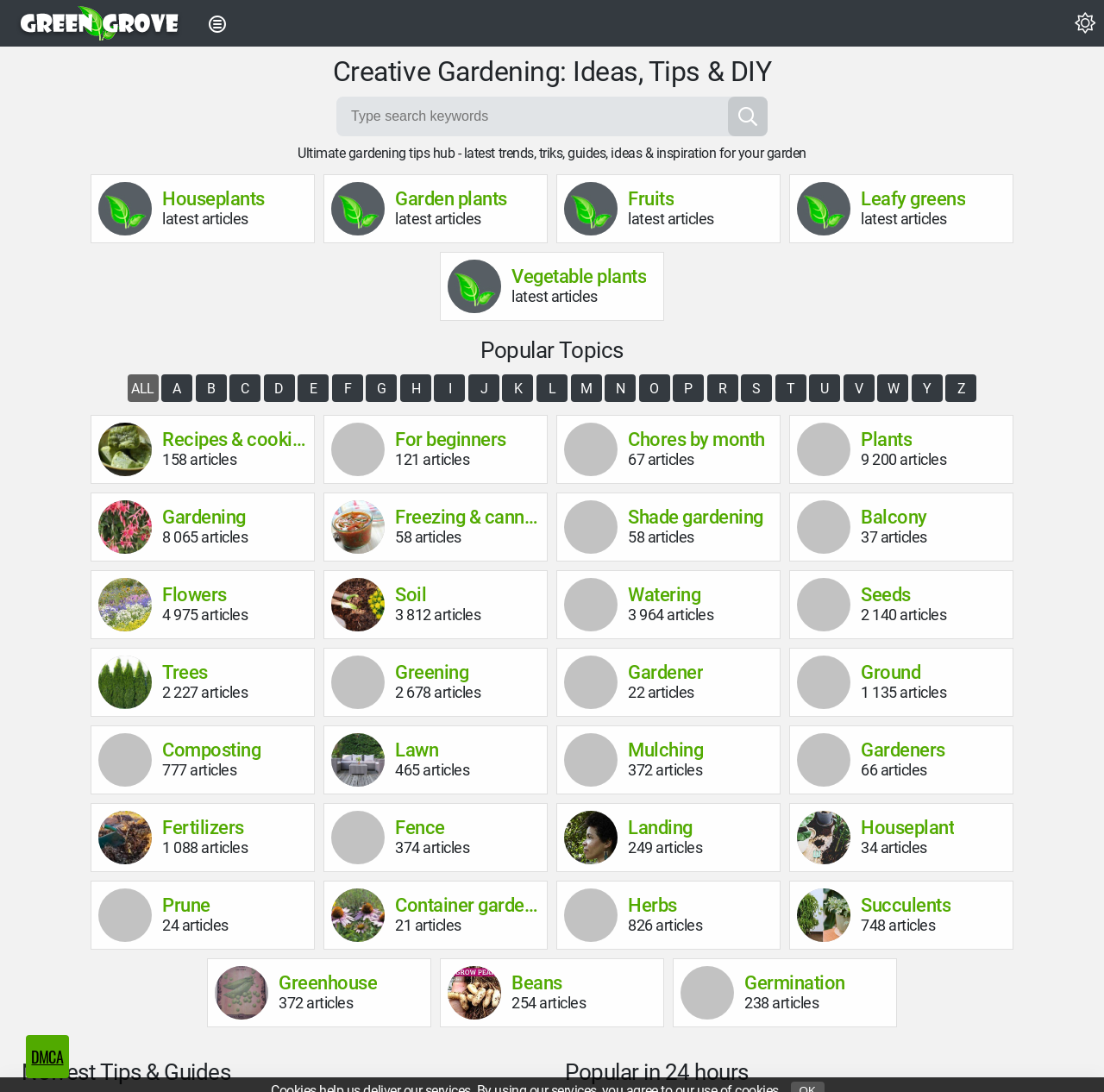Provide the bounding box coordinates for the UI element described in this sentence: "Y". The coordinates should be four float values between 0 and 1, i.e., [left, top, right, bottom].

[0.826, 0.343, 0.854, 0.368]